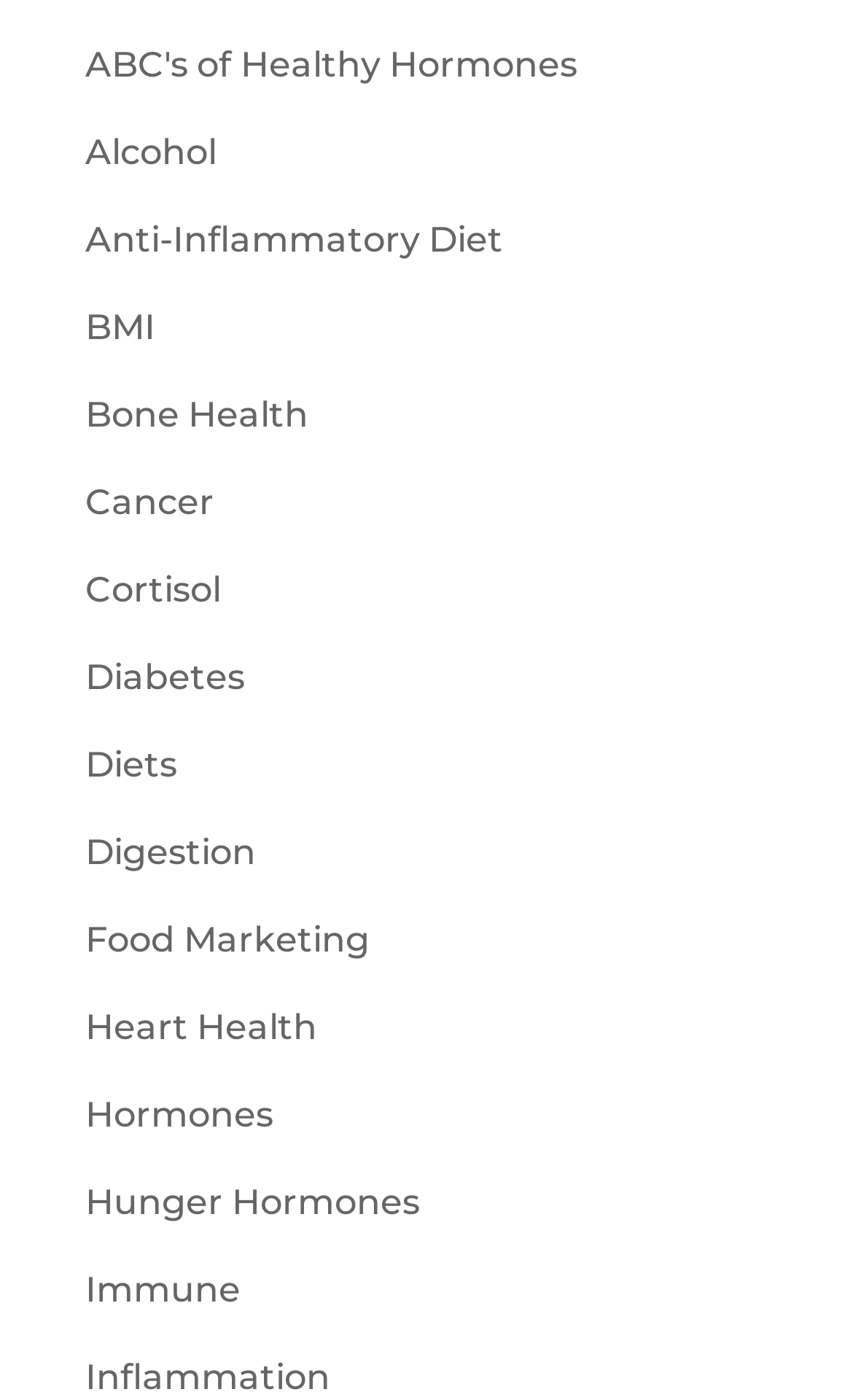Provide the bounding box coordinates for the UI element described in this sentence: "Inflammation". The coordinates should be four float values between 0 and 1, i.e., [left, top, right, bottom].

[0.1, 0.97, 0.387, 0.999]